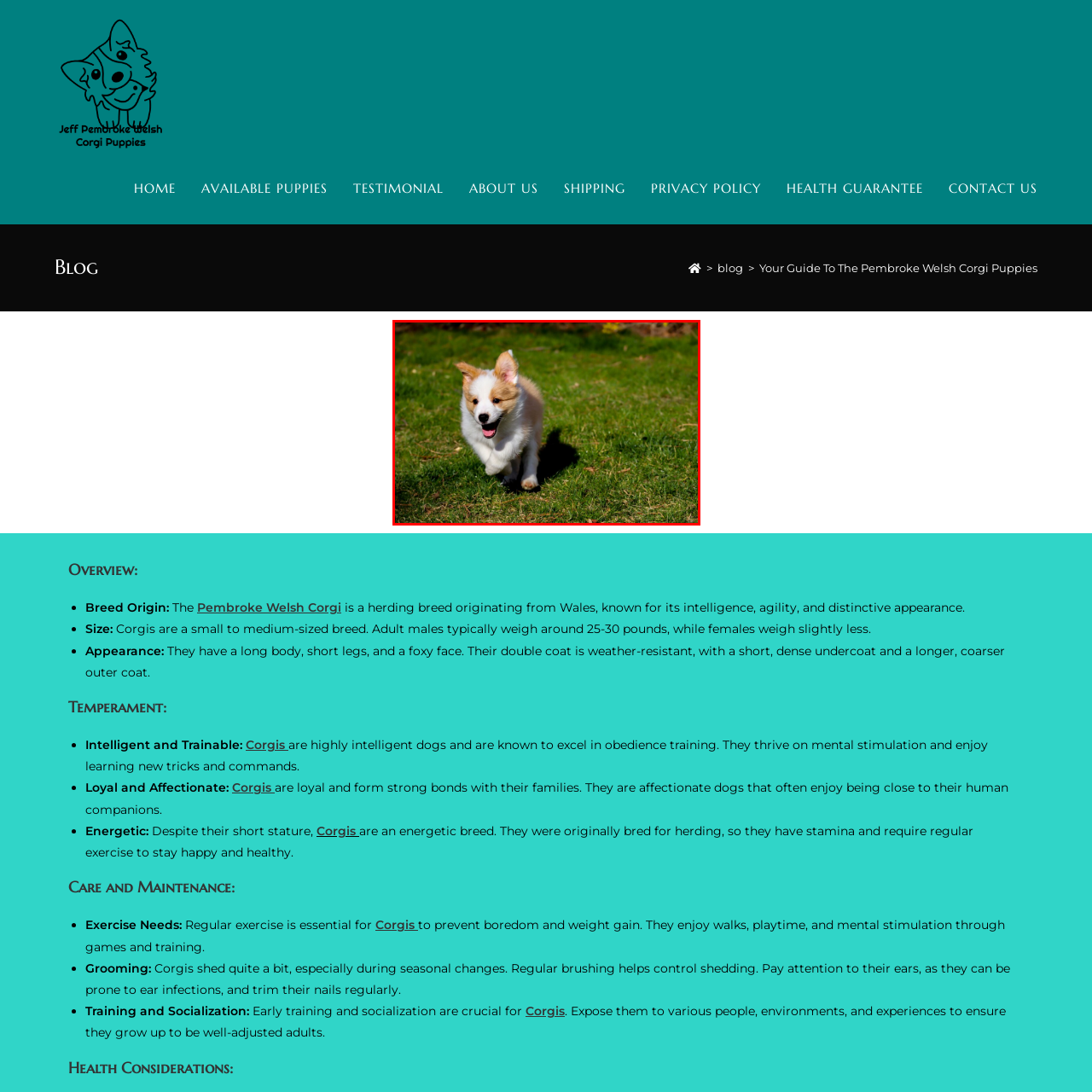Refer to the image area inside the black border, What is the puppy doing in the image? 
Respond concisely with a single word or phrase.

Running